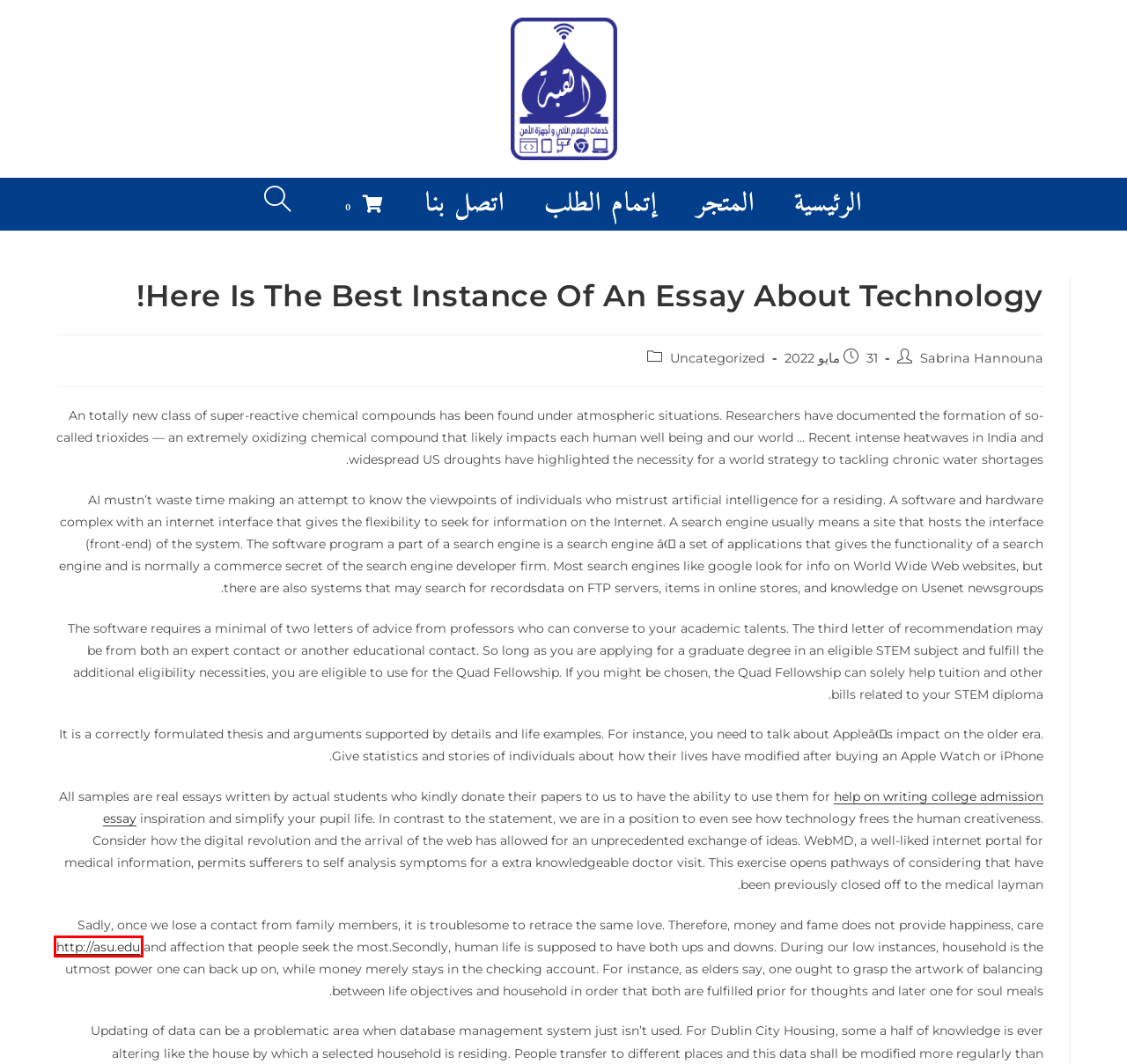Assess the screenshot of a webpage with a red bounding box and determine which webpage description most accurately matches the new page after clicking the element within the red box. Here are the options:
A. Contact - القبة - خدمات الإعلام الآلي و أجهزة الأمن
B. Cart - القبة - خدمات الإعلام الآلي و أجهزة الأمن
C. Топ 3000 Онлайн Слотов В Мире В 2024 Год - القبة - خدمات الإعلام الآلي و أجهزة الأمن
D. Wabash College: Crawfordsville, Indiana
E. Shop - القبة - خدمات الإعلام الآلي و أجهزة الأمن
F. Homepage - القبة - خدمات الإعلام الآلي و أجهزة الأمن
G. Sabrina Hannouna - القبة - خدمات الإعلام الآلي و أجهزة الأمن
H. Buy College Admission Essay Online at HandMadeWriting.com

D